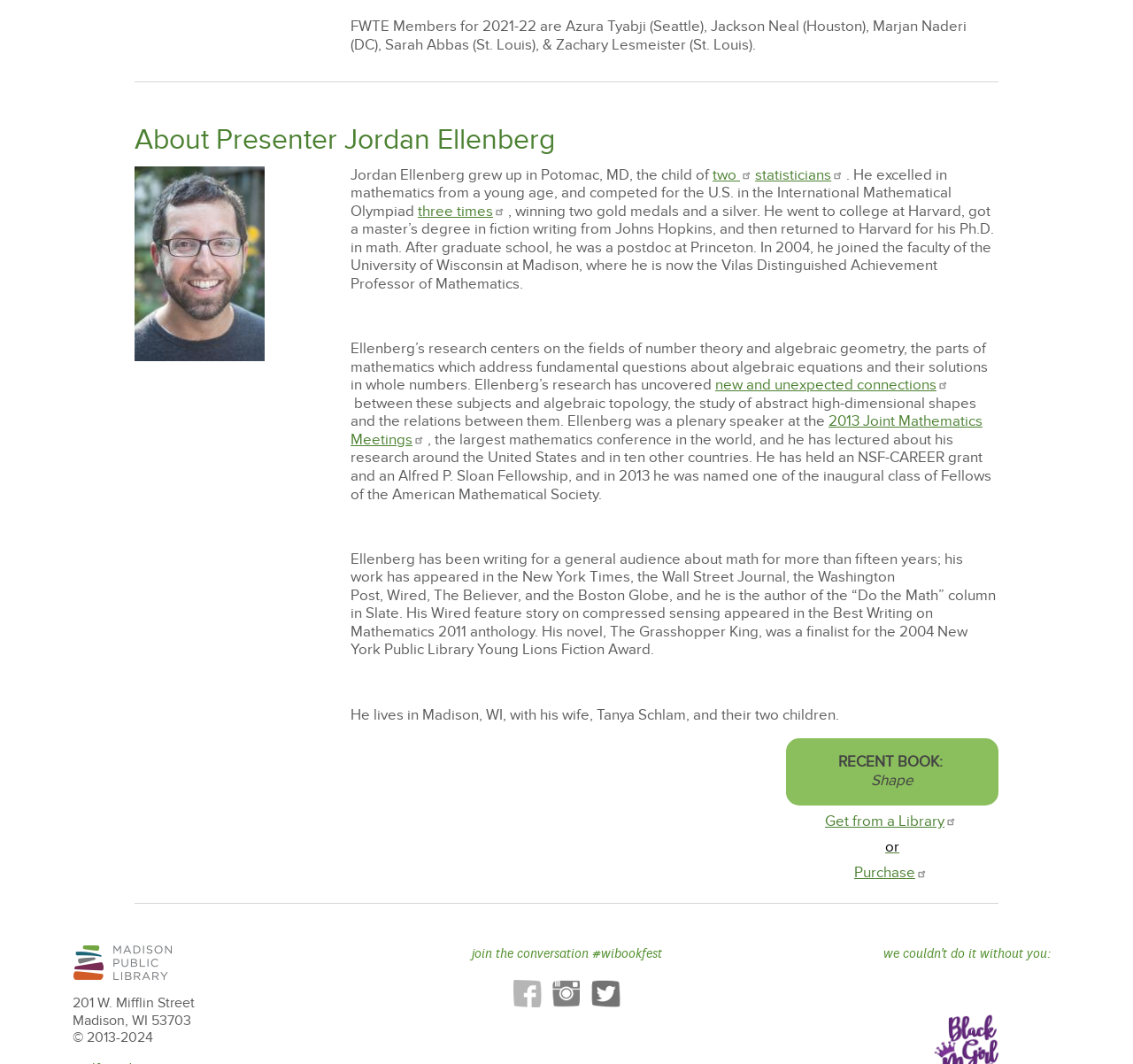Based on what you see in the screenshot, provide a thorough answer to this question: Who is the presenter?

The presenter is Jordan Ellenberg, as indicated by the heading 'About Presenter Jordan Ellenberg' and the image caption 'Jordan Ellenberg'.